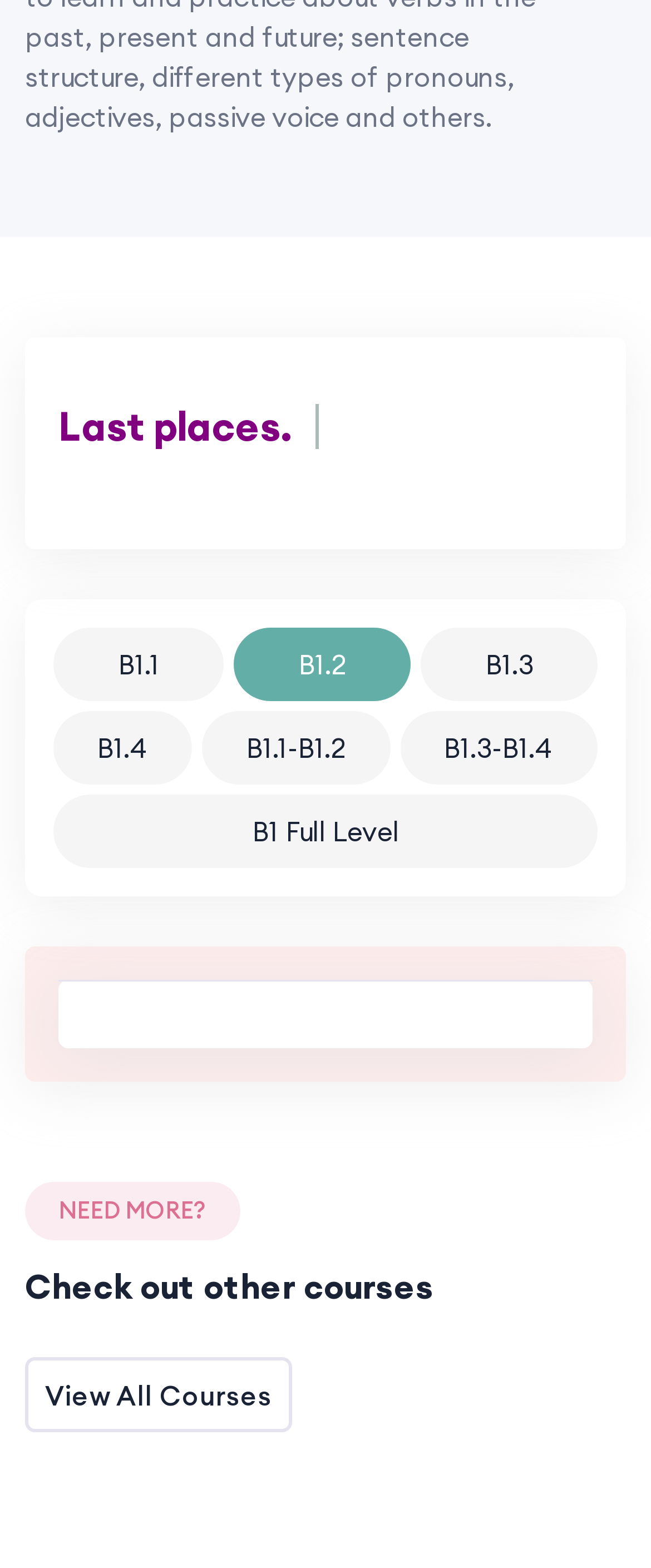Identify the bounding box coordinates of the area you need to click to perform the following instruction: "Check out other courses".

[0.038, 0.807, 0.962, 0.834]